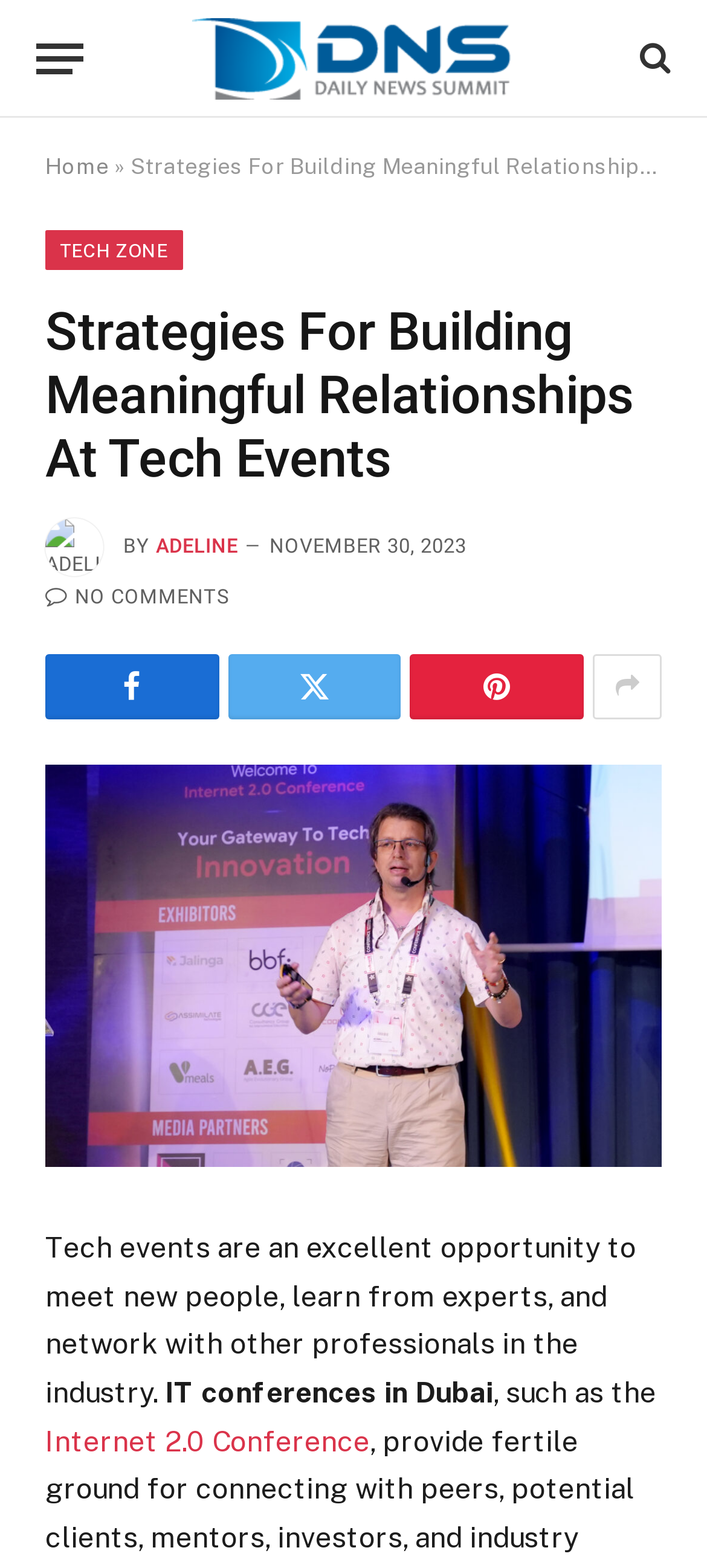Please determine and provide the text content of the webpage's heading.

Strategies For Building Meaningful Relationships At Tech Events